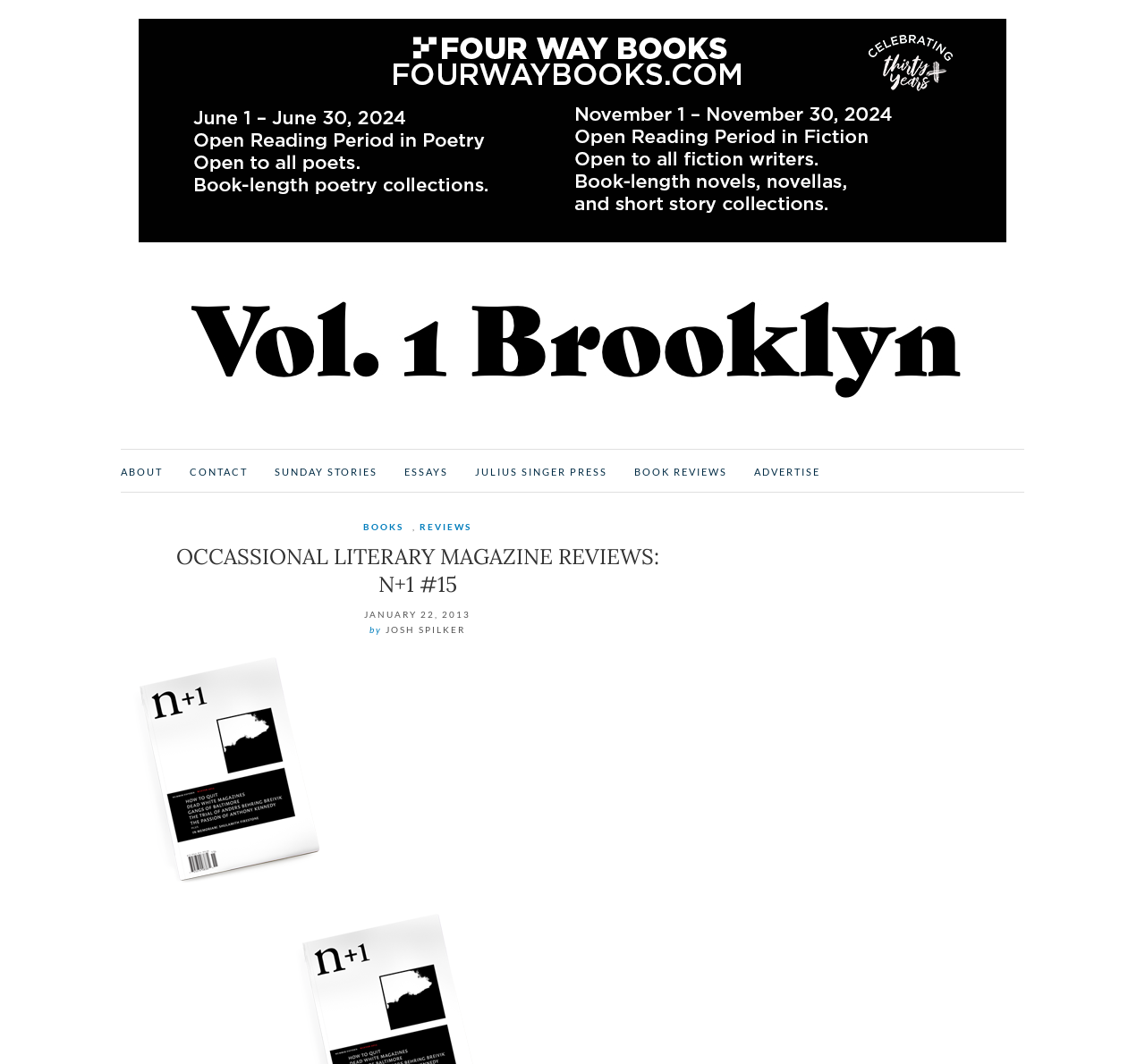Determine the coordinates of the bounding box for the clickable area needed to execute this instruction: "Read the OCCASSIONAL LITERARY MAGAZINE REVIEWS: N+1 #15 article".

[0.105, 0.51, 0.624, 0.562]